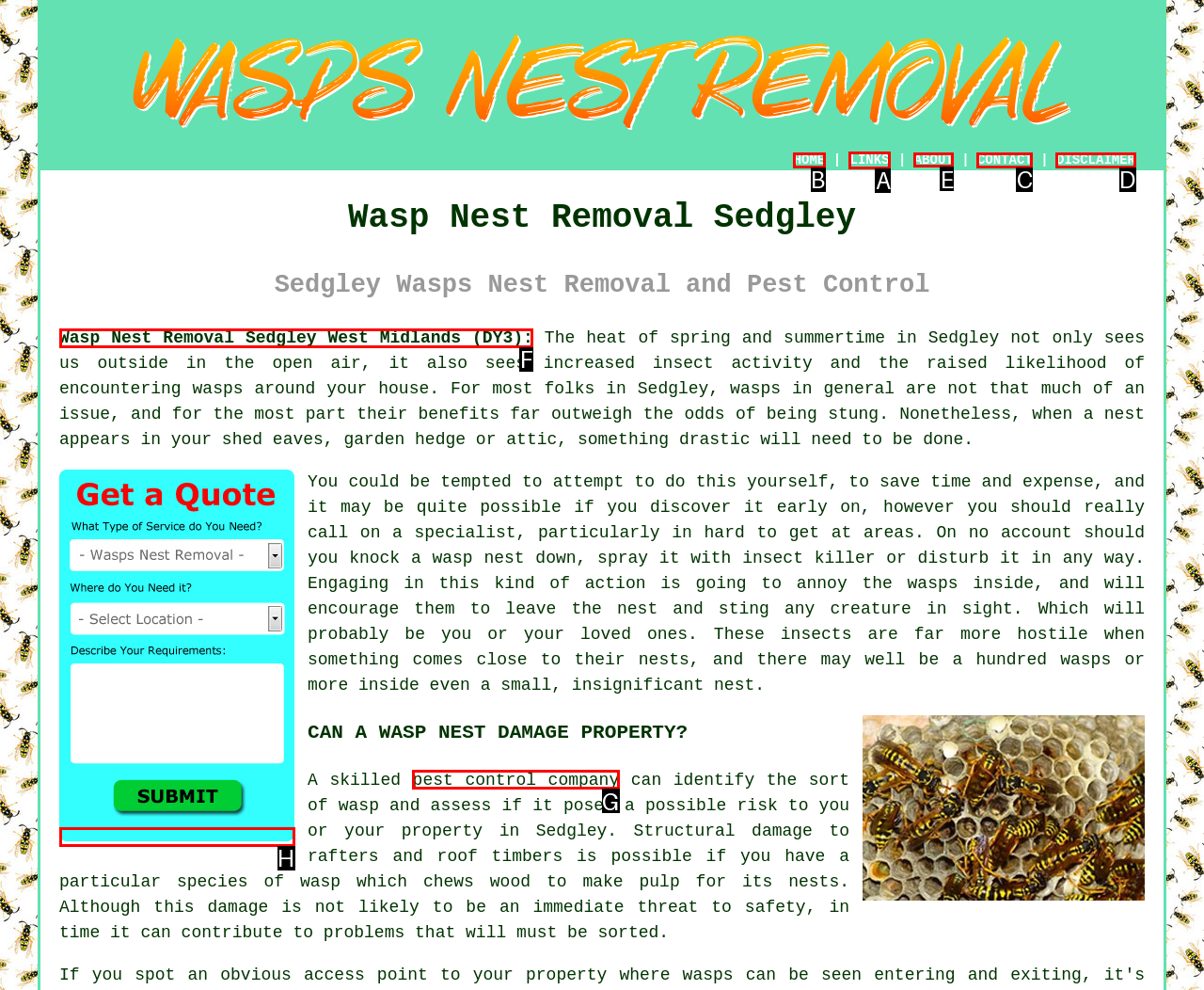Choose the letter of the UI element necessary for this task: Click the ABOUT link
Answer with the correct letter.

E